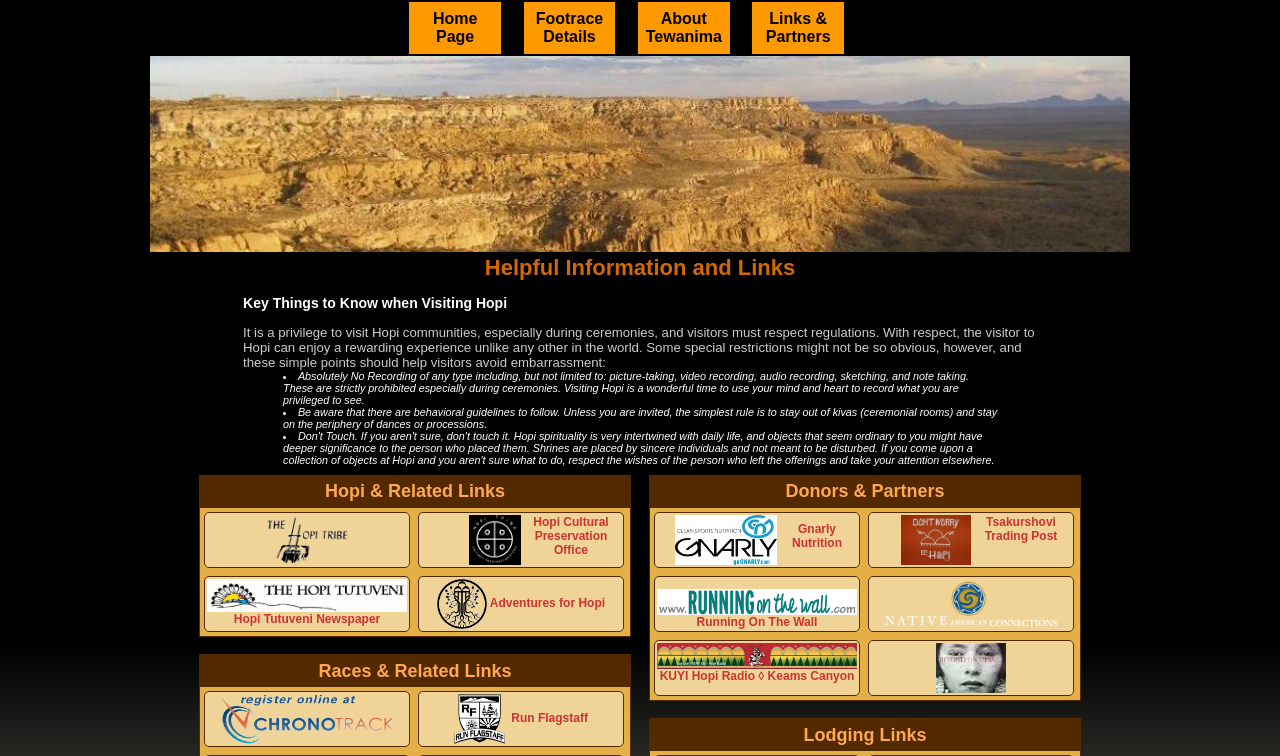Identify the bounding box coordinates of the clickable region required to complete the instruction: "Click the Home link". The coordinates should be given as four float numbers within the range of 0 and 1, i.e., [left, top, right, bottom].

None